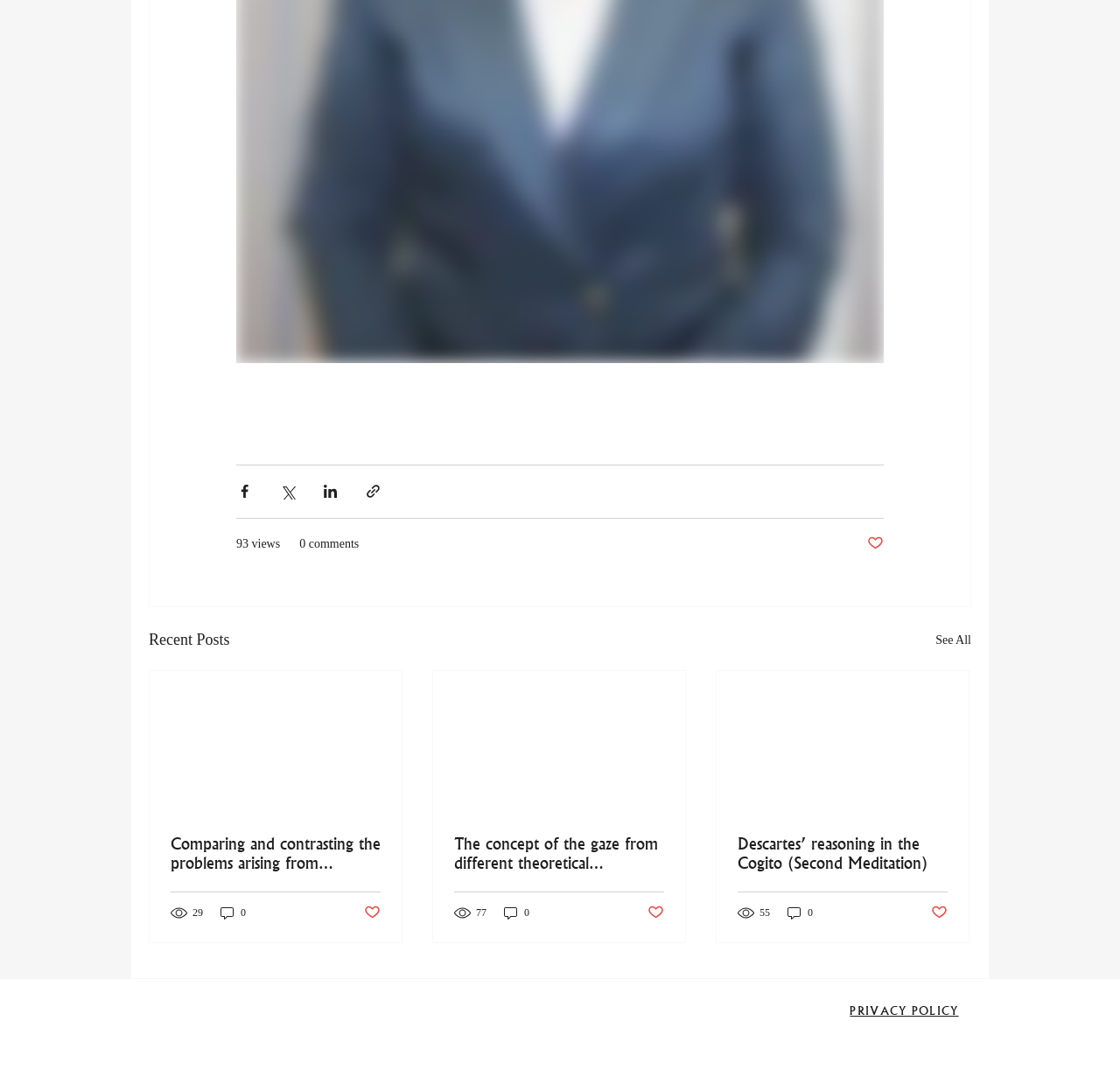Please provide the bounding box coordinates for the UI element as described: "aria-label="Facebook"". The coordinates must be four floats between 0 and 1, represented as [left, top, right, bottom].

[0.425, 0.922, 0.451, 0.949]